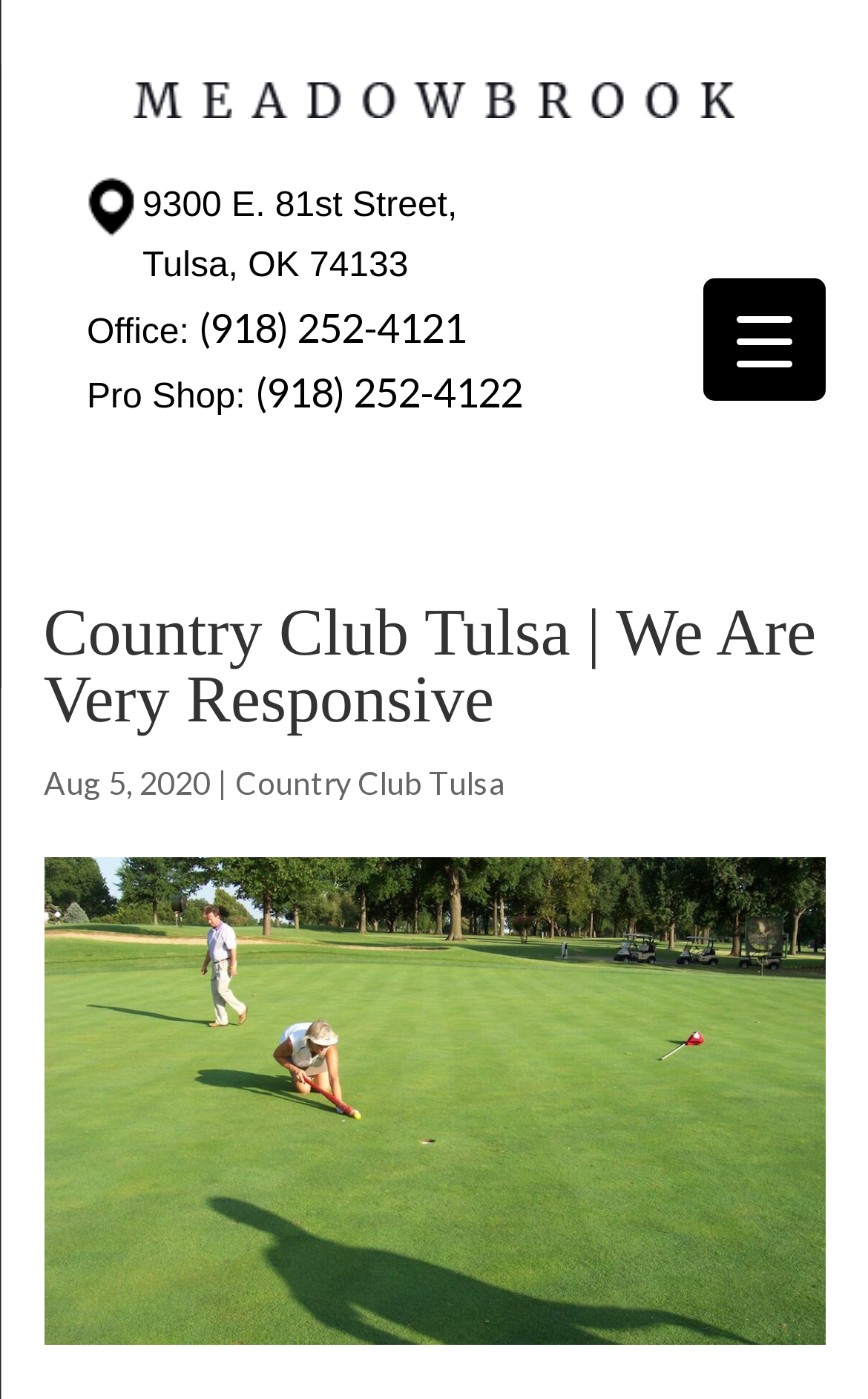Is there a search function on the page?
Please give a detailed and elaborate explanation in response to the question.

I found a search element on the page, which is an empty search box, indicating that there is a search function available on the page.